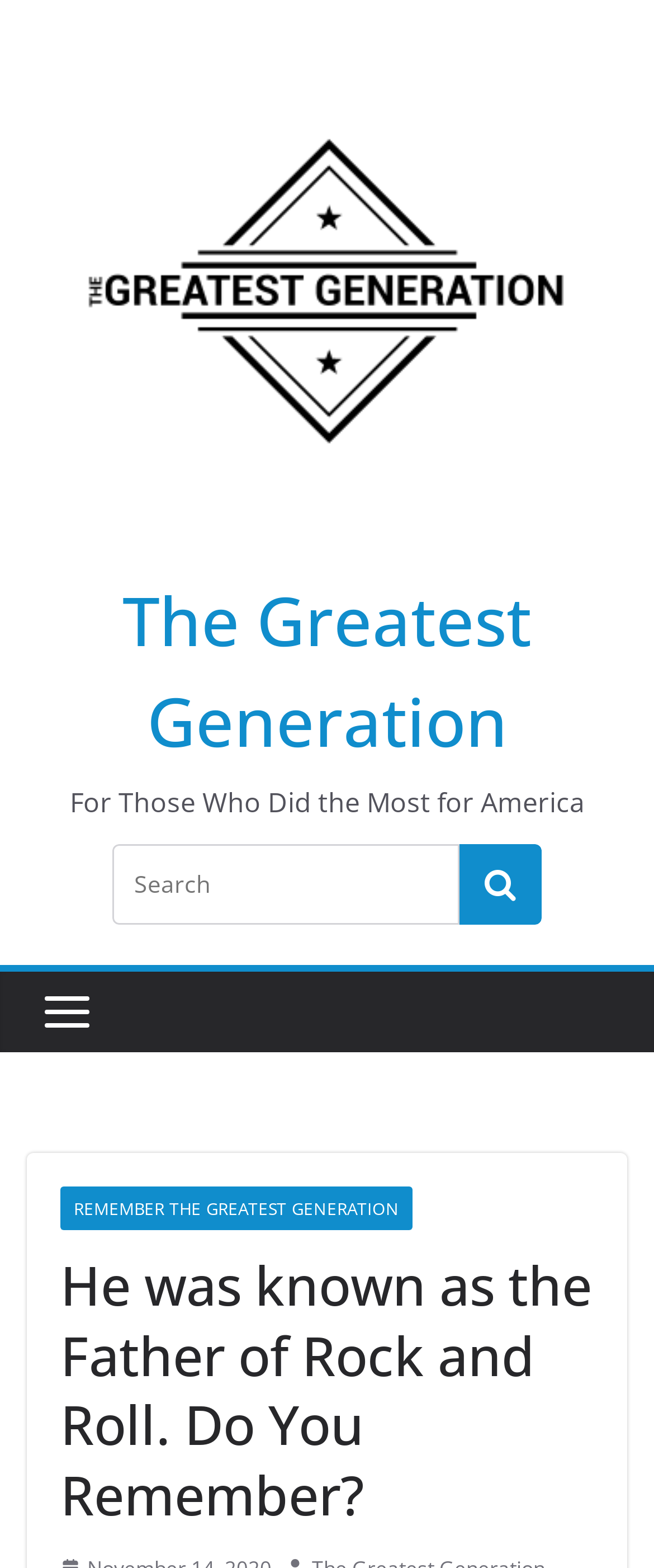Identify and provide the main heading of the webpage.

He was known as the Father of Rock and Roll. Do You Remember?